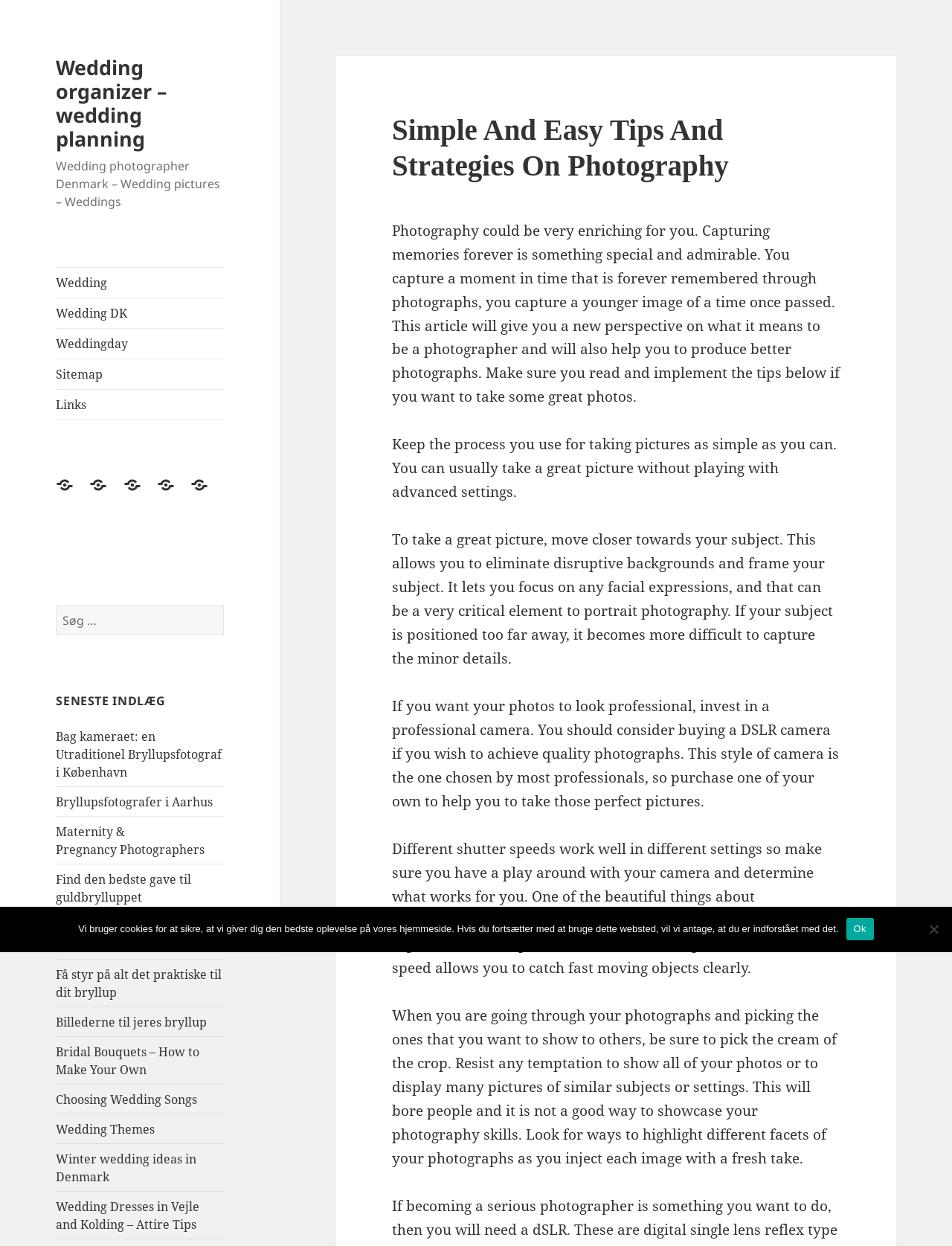Could you provide the bounding box coordinates for the portion of the screen to click to complete this instruction: "Click on Wedding photographer Denmark"?

[0.059, 0.127, 0.231, 0.169]